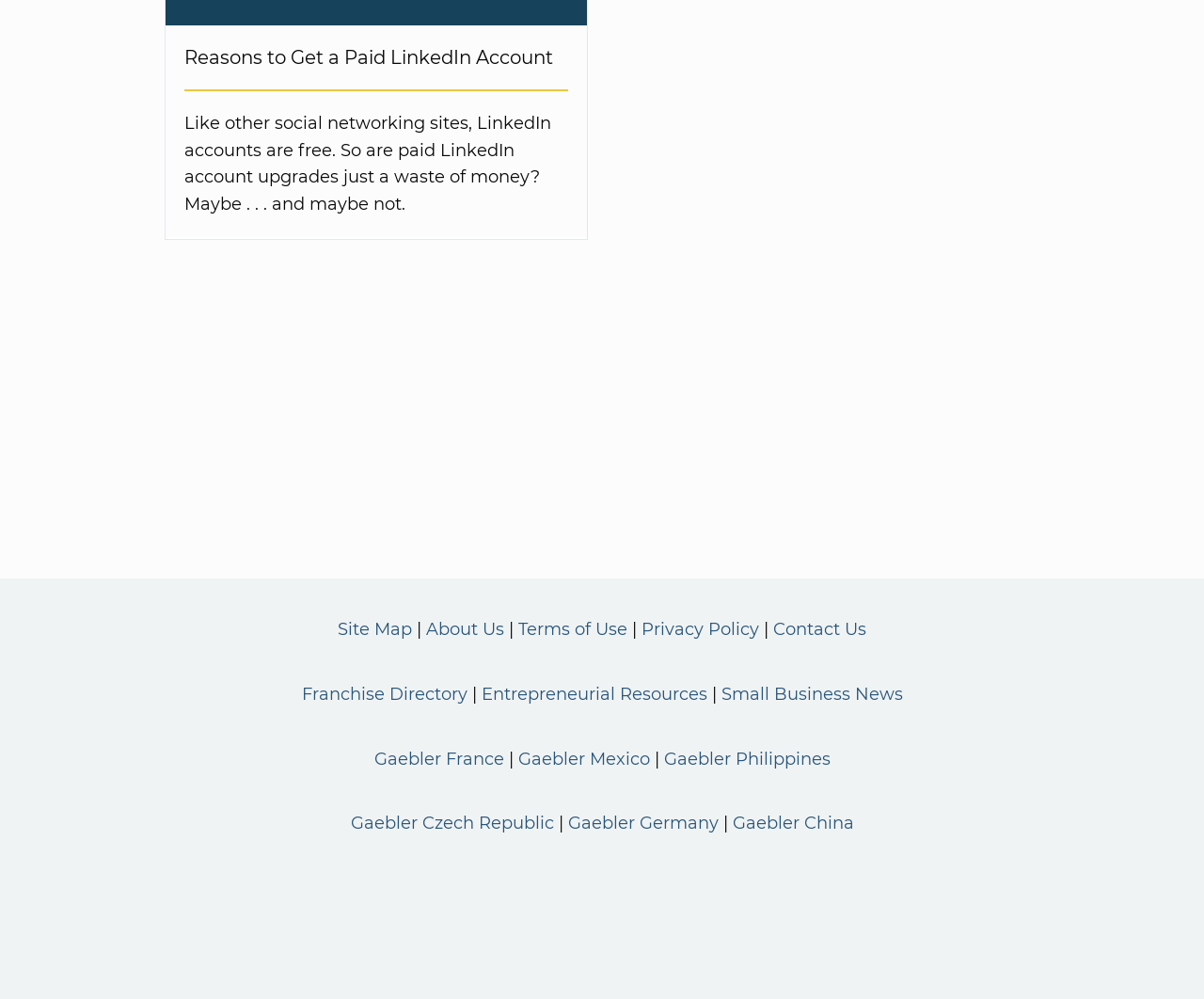Extract the bounding box of the UI element described as: "About Us".

[0.354, 0.62, 0.419, 0.64]